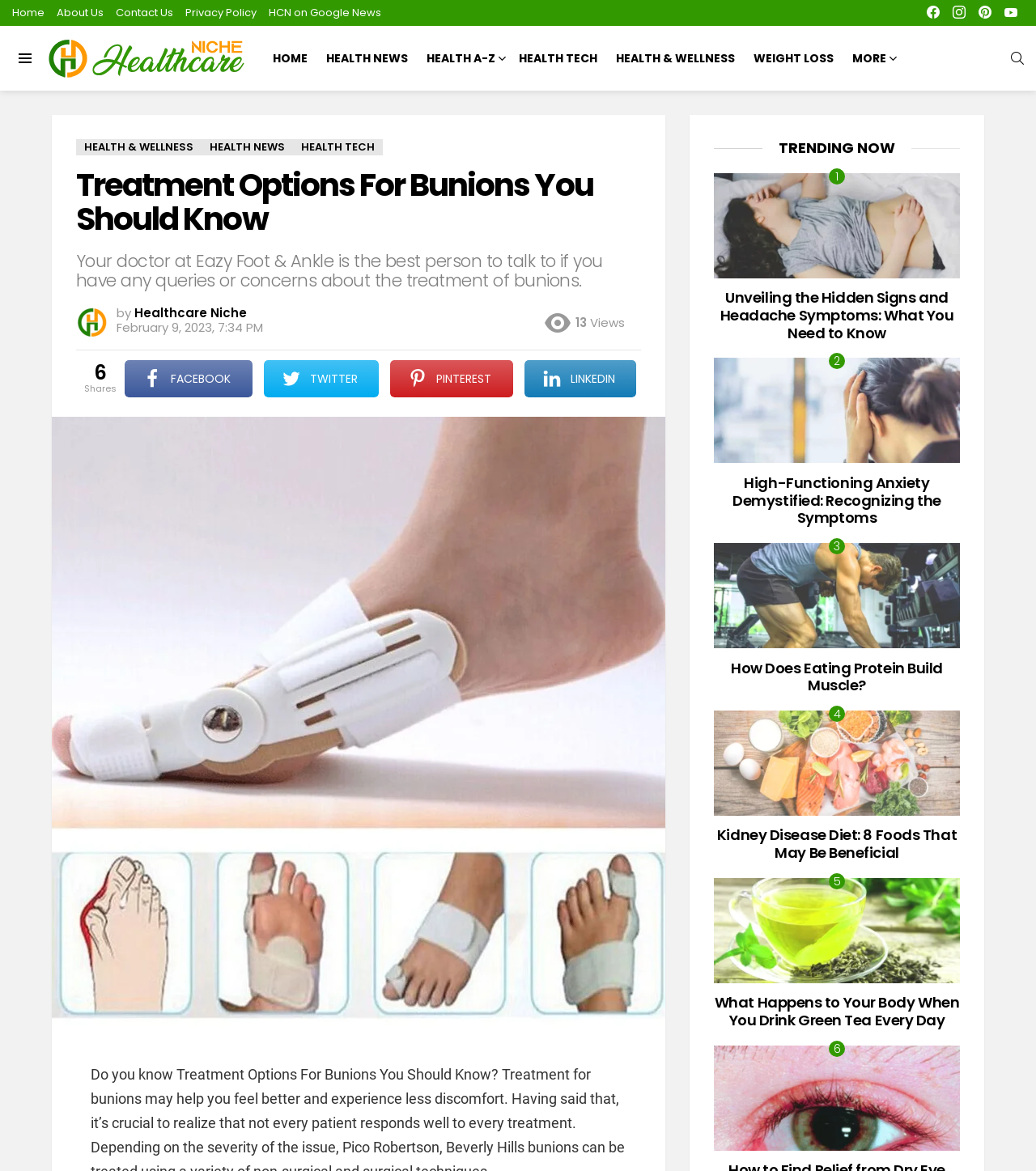Please respond to the question using a single word or phrase:
What is the category of the article 'Unveiling the Hidden Signs and Headache Symptoms: What You Need to Know'?

Health News